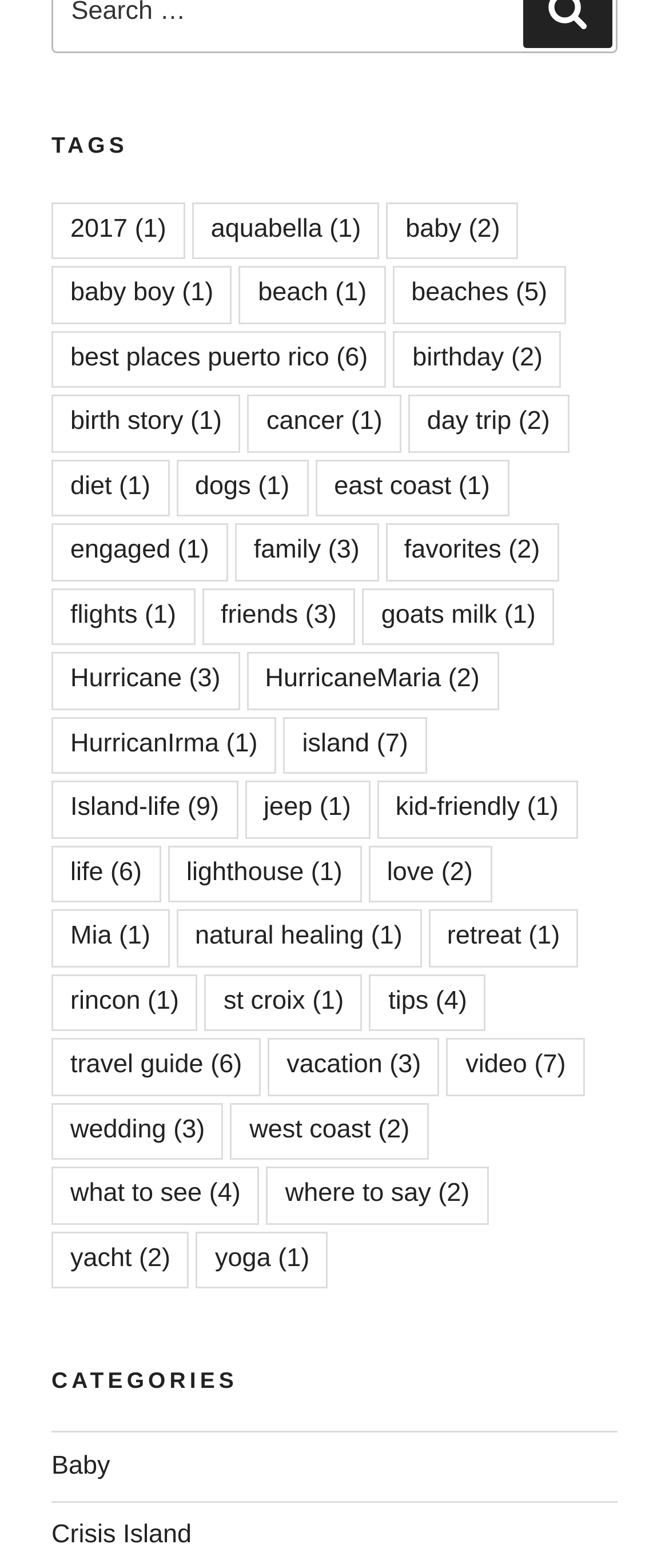Locate the bounding box coordinates of the region to be clicked to comply with the following instruction: "Click on '2017'". The coordinates must be four float numbers between 0 and 1, in the form [left, top, right, bottom].

[0.077, 0.129, 0.277, 0.166]